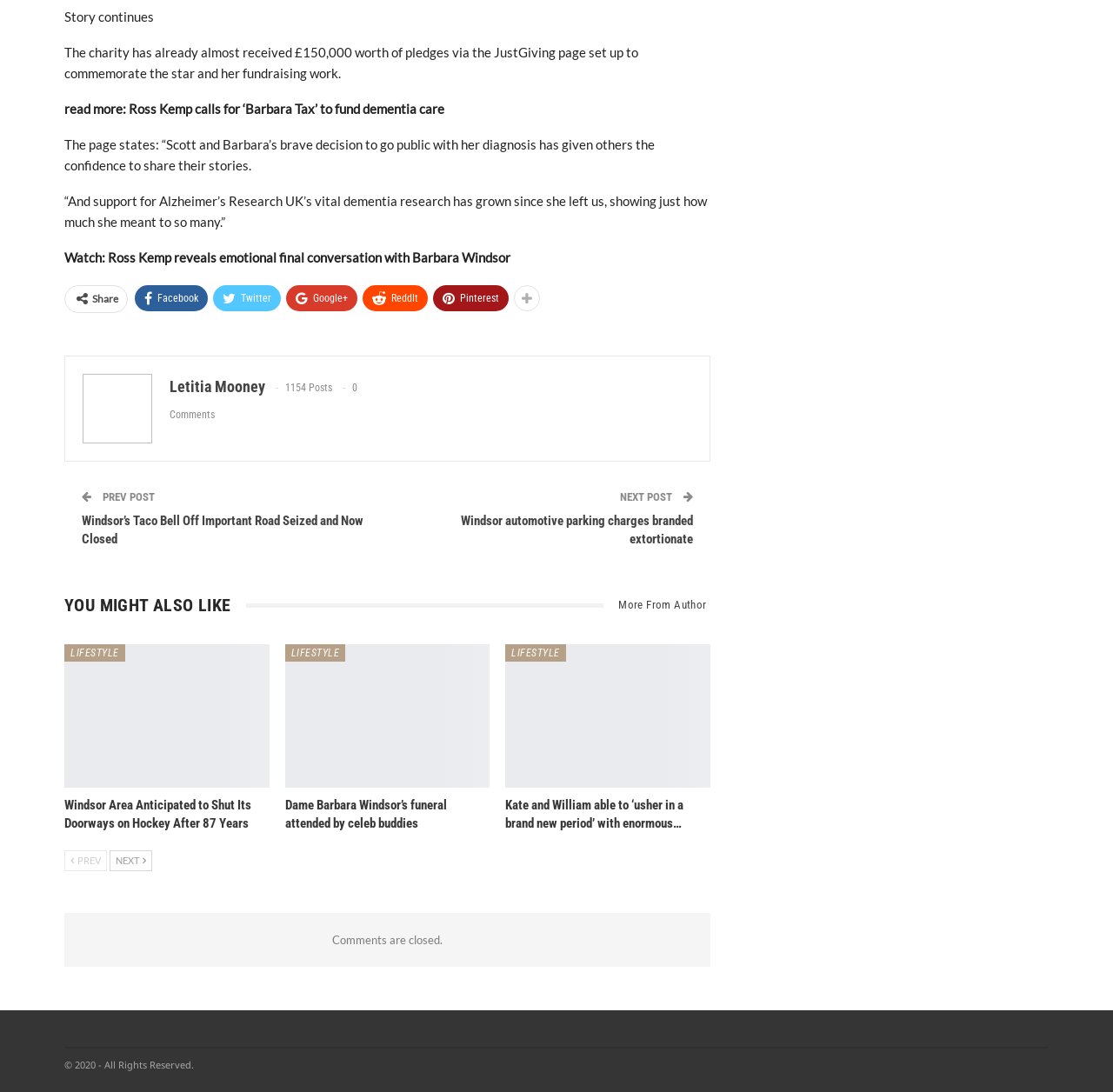What is the purpose of the 'Share' button?
Based on the screenshot, provide your answer in one word or phrase.

To share the article